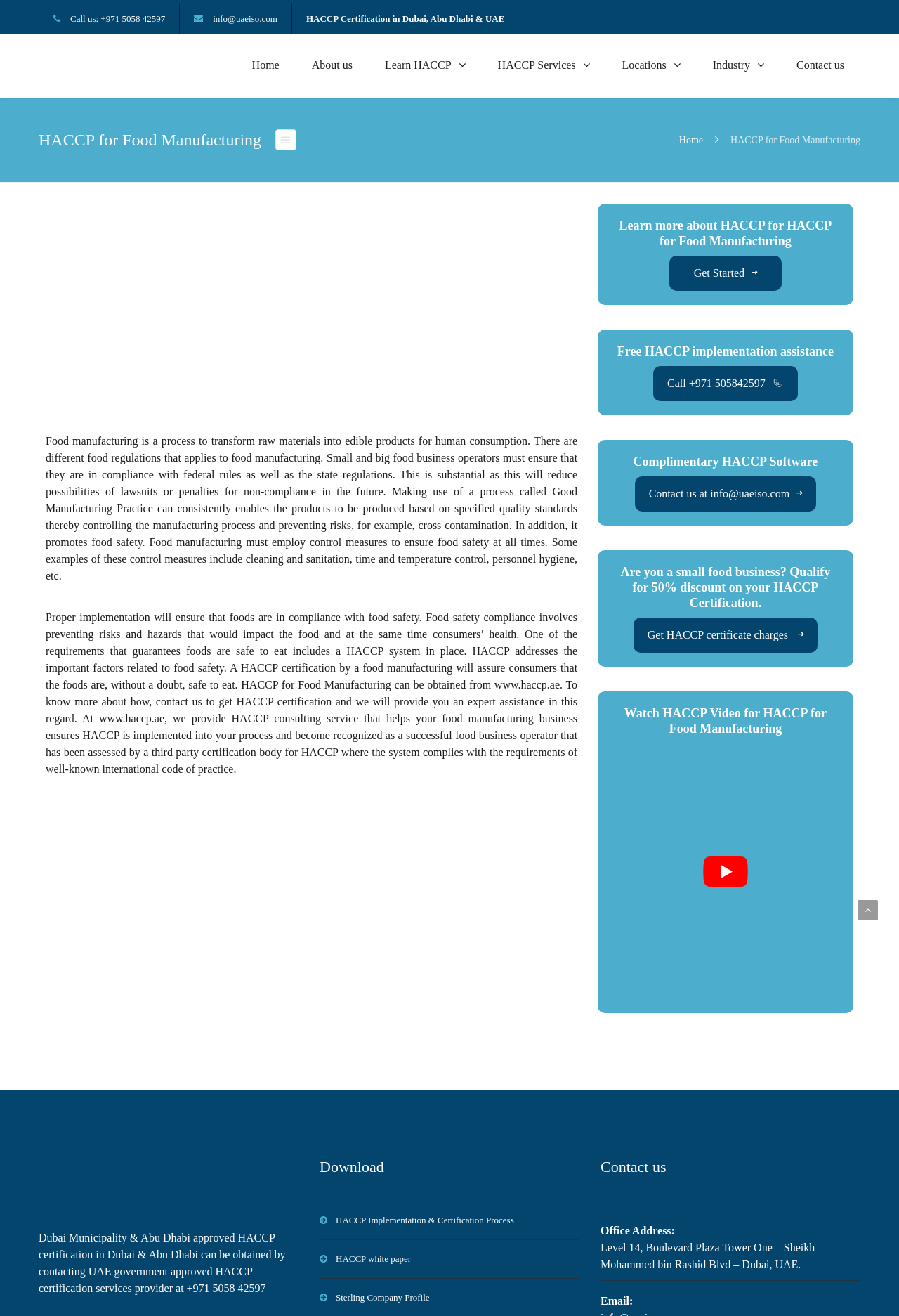Please provide a one-word or phrase answer to the question: 
What is the purpose of HACCP certification for food manufacturing?

To ensure food safety